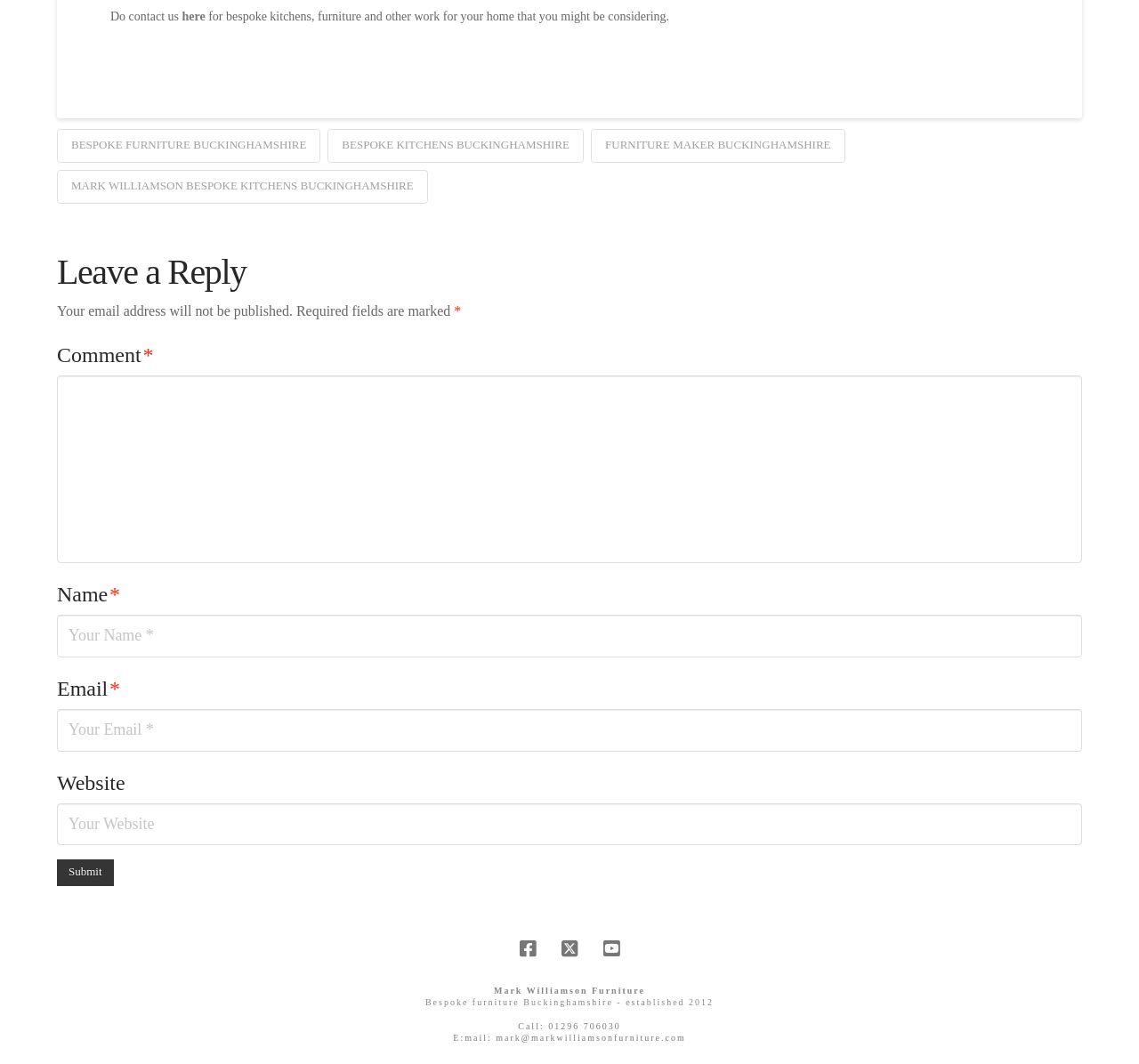Please indicate the bounding box coordinates of the element's region to be clicked to achieve the instruction: "Click on 'Submit' to post your comment". Provide the coordinates as four float numbers between 0 and 1, i.e., [left, top, right, bottom].

[0.05, 0.807, 0.1, 0.833]